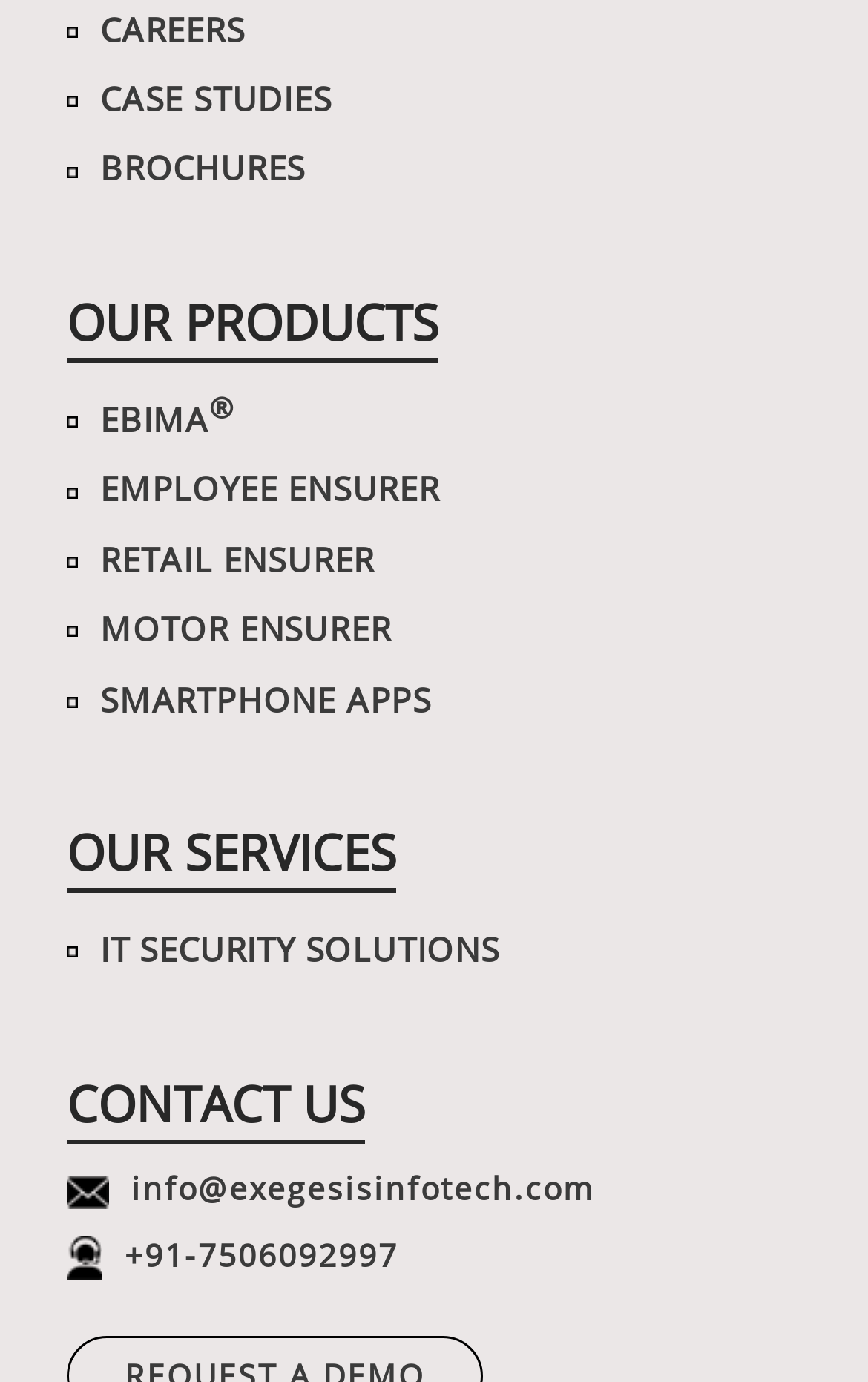Please find the bounding box for the UI element described by: "eBima®".

[0.077, 0.279, 0.309, 0.329]